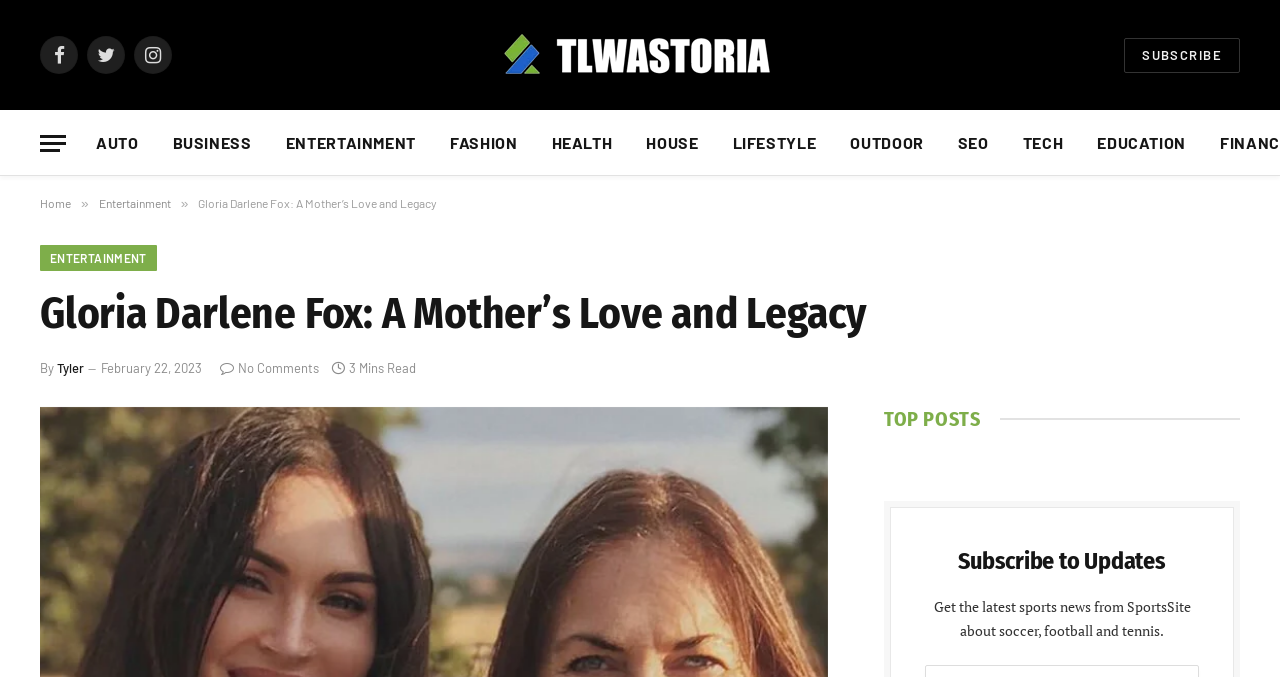Use the details in the image to answer the question thoroughly: 
How many minutes does it take to read the article?

I found the answer by looking at the text '3 Mins Read' located at the top of the article. This text indicates the estimated time it takes to read the article.